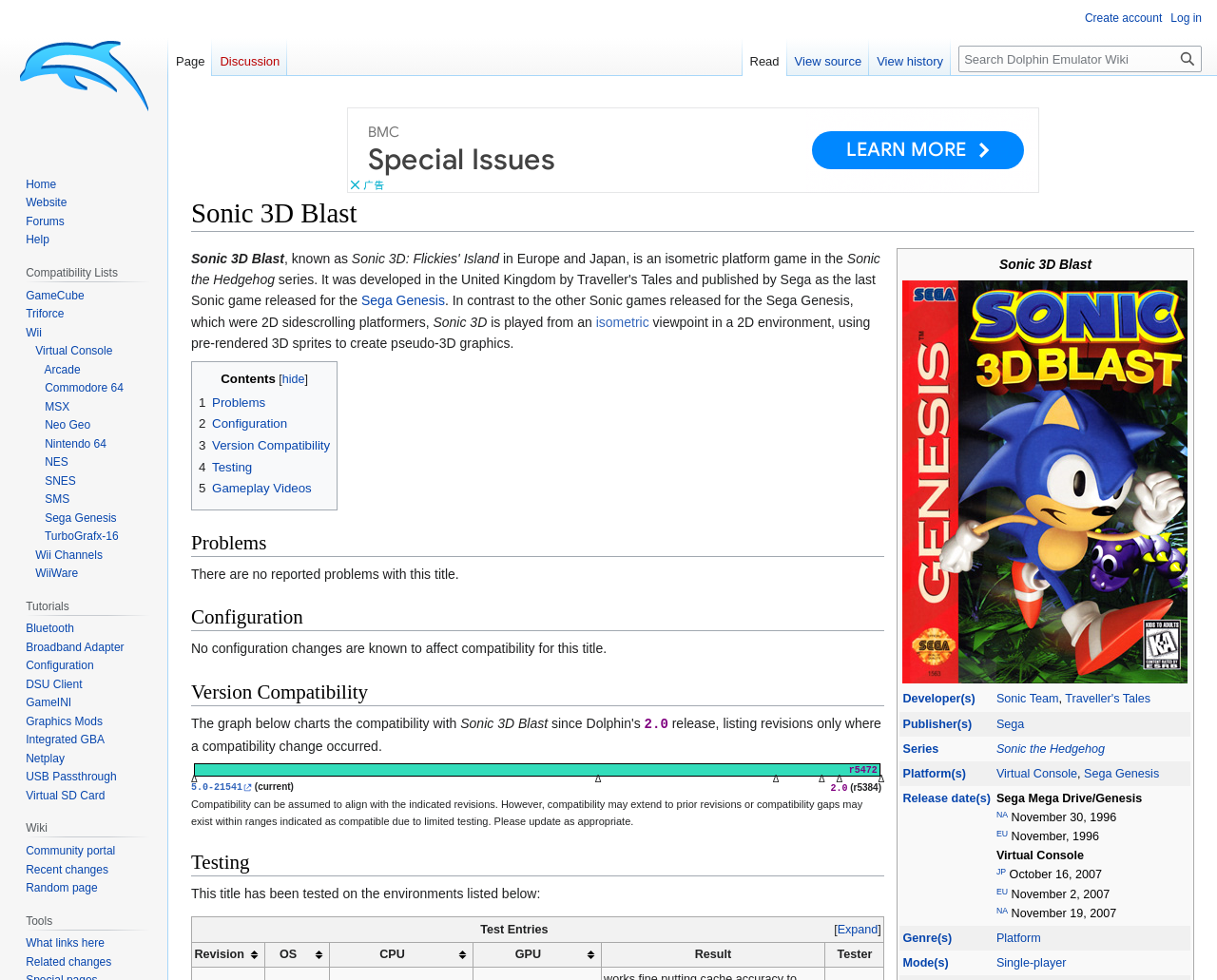Use one word or a short phrase to answer the question provided: 
What is the series of Sonic 3D Blast?

Sonic the Hedgehog